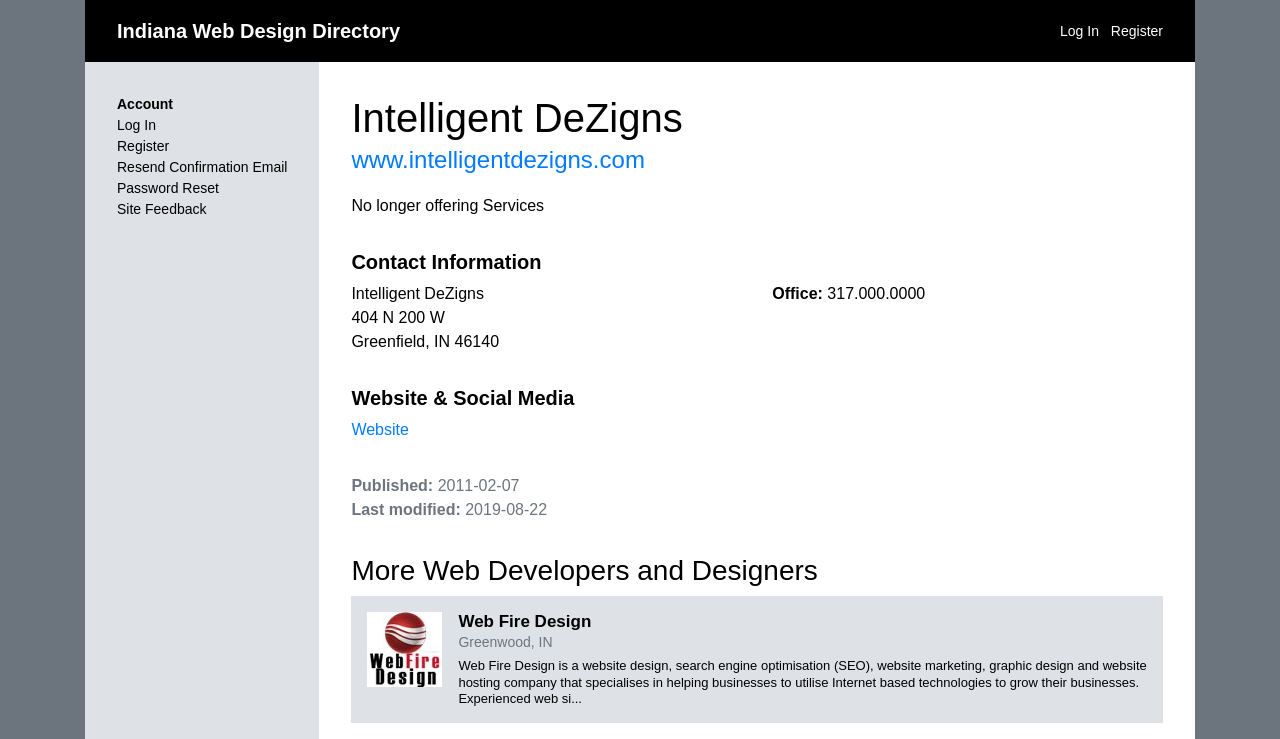Please identify the bounding box coordinates of where to click in order to follow the instruction: "visit website".

[0.275, 0.57, 0.319, 0.593]